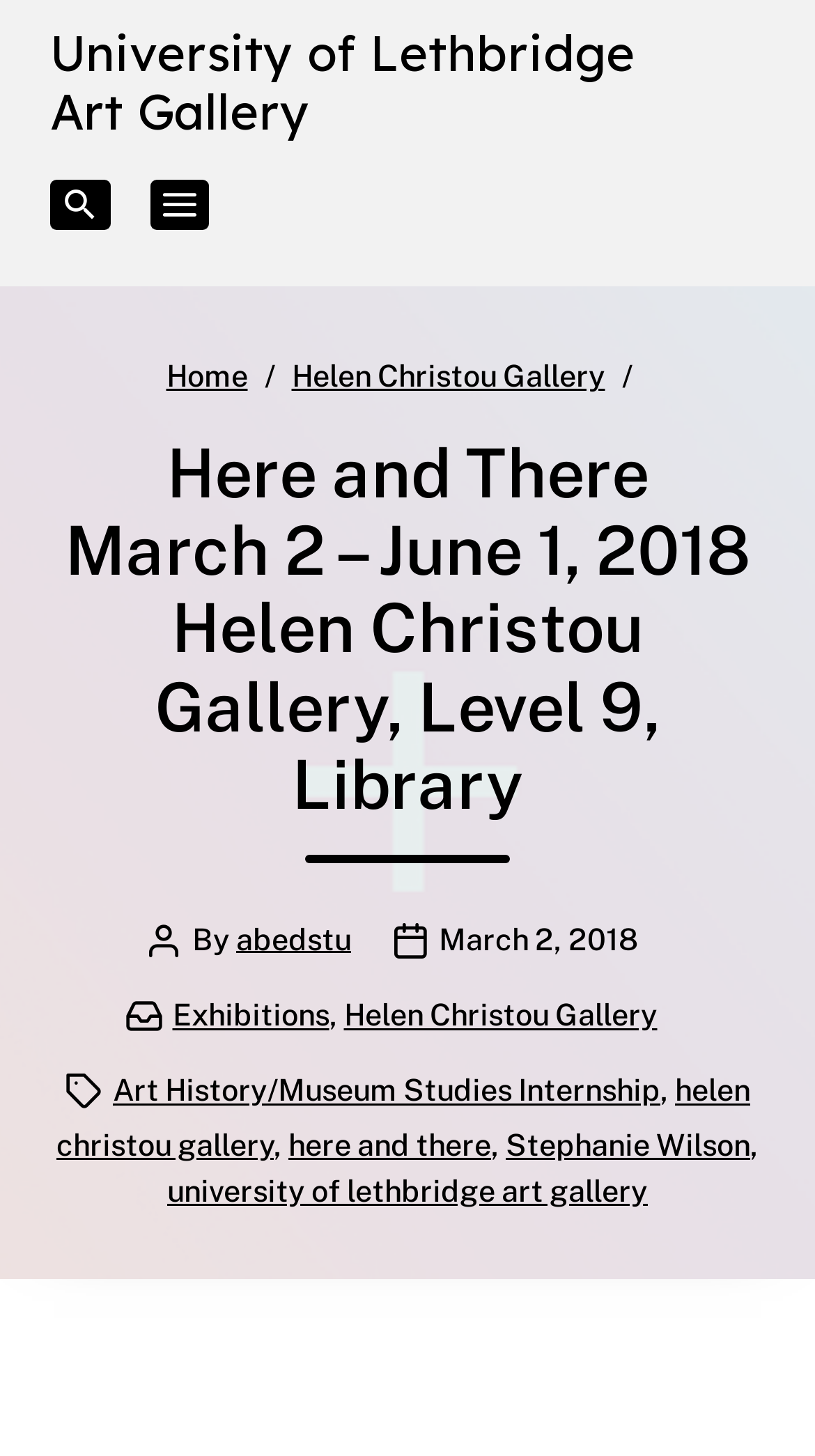Please indicate the bounding box coordinates of the element's region to be clicked to achieve the instruction: "view exhibitions". Provide the coordinates as four float numbers between 0 and 1, i.e., [left, top, right, bottom].

[0.212, 0.684, 0.404, 0.708]